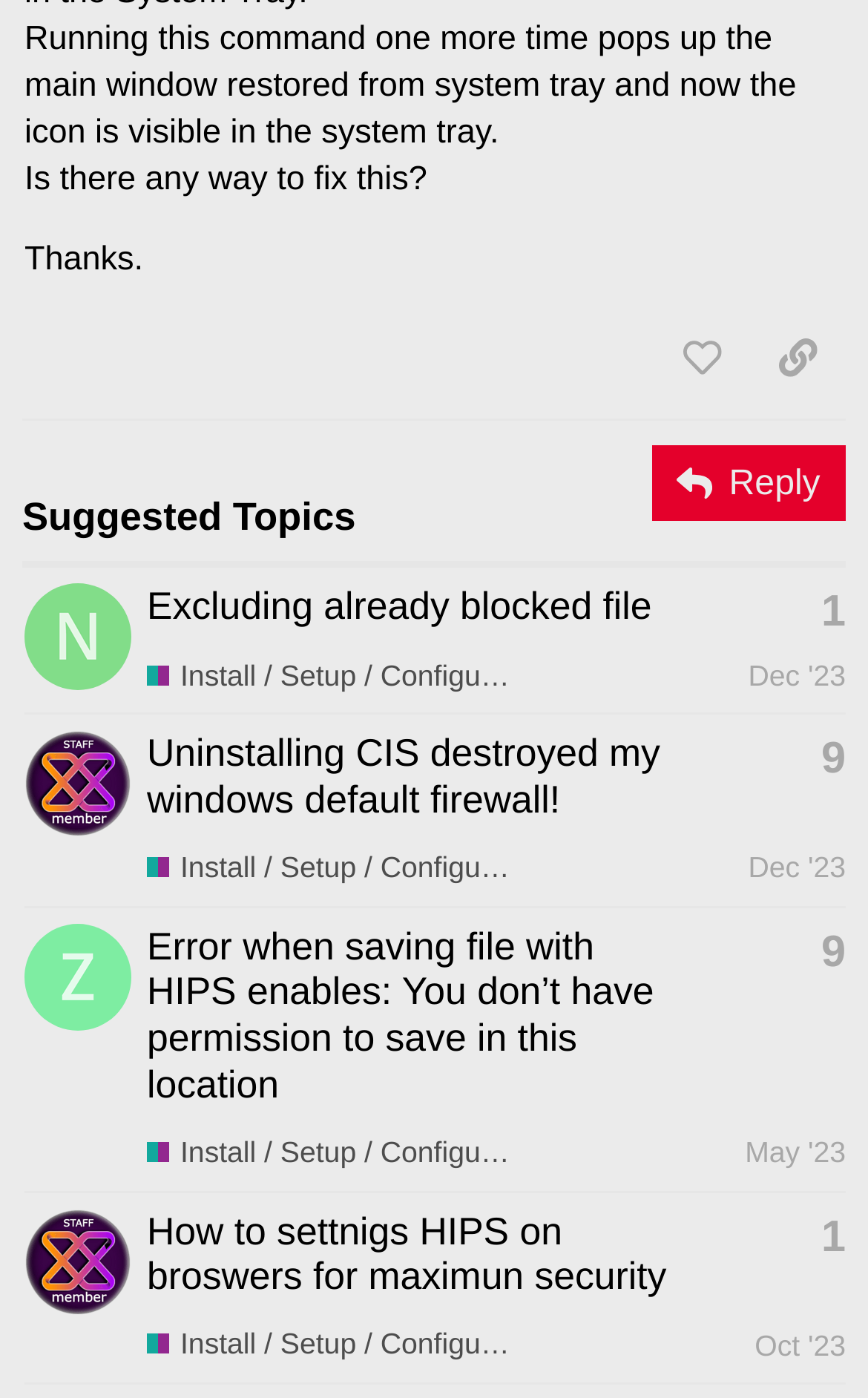Pinpoint the bounding box coordinates of the element to be clicked to execute the instruction: "View the topic 'Excluding already blocked file'".

[0.169, 0.418, 0.751, 0.45]